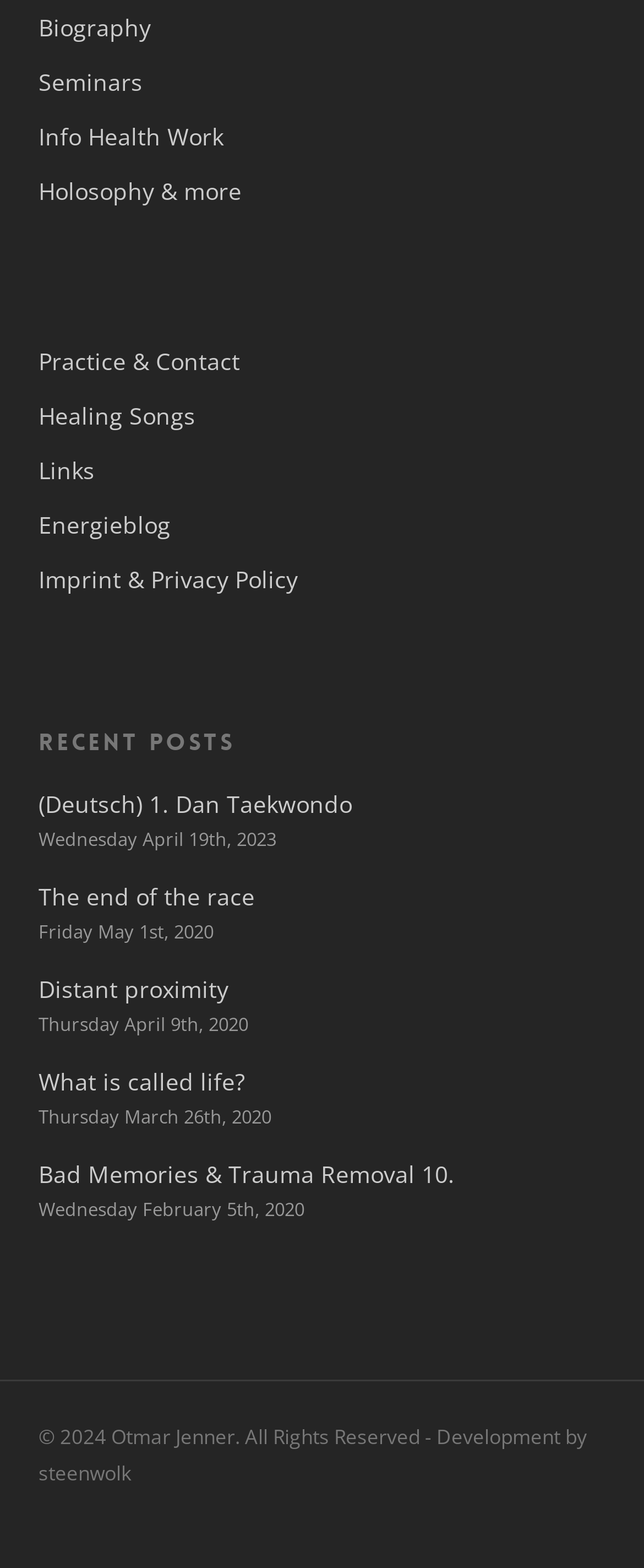Given the description The end of the race, predict the bounding box coordinates of the UI element. Ensure the coordinates are in the format (top-left x, top-left y, bottom-right x, bottom-right y) and all values are between 0 and 1.

[0.06, 0.559, 0.94, 0.585]